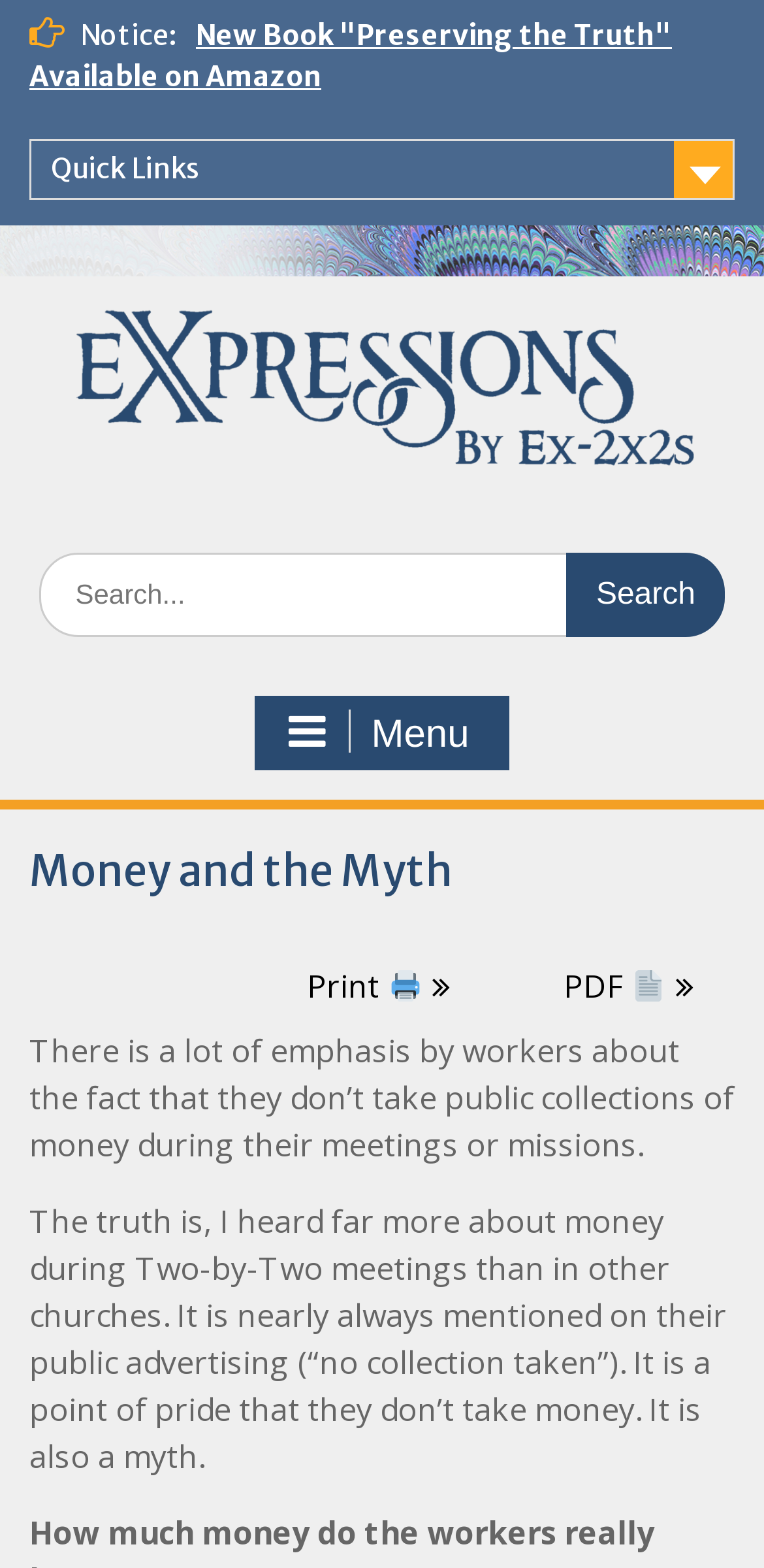What is the main topic of this webpage?
Refer to the image and provide a one-word or short phrase answer.

Money and the Myth